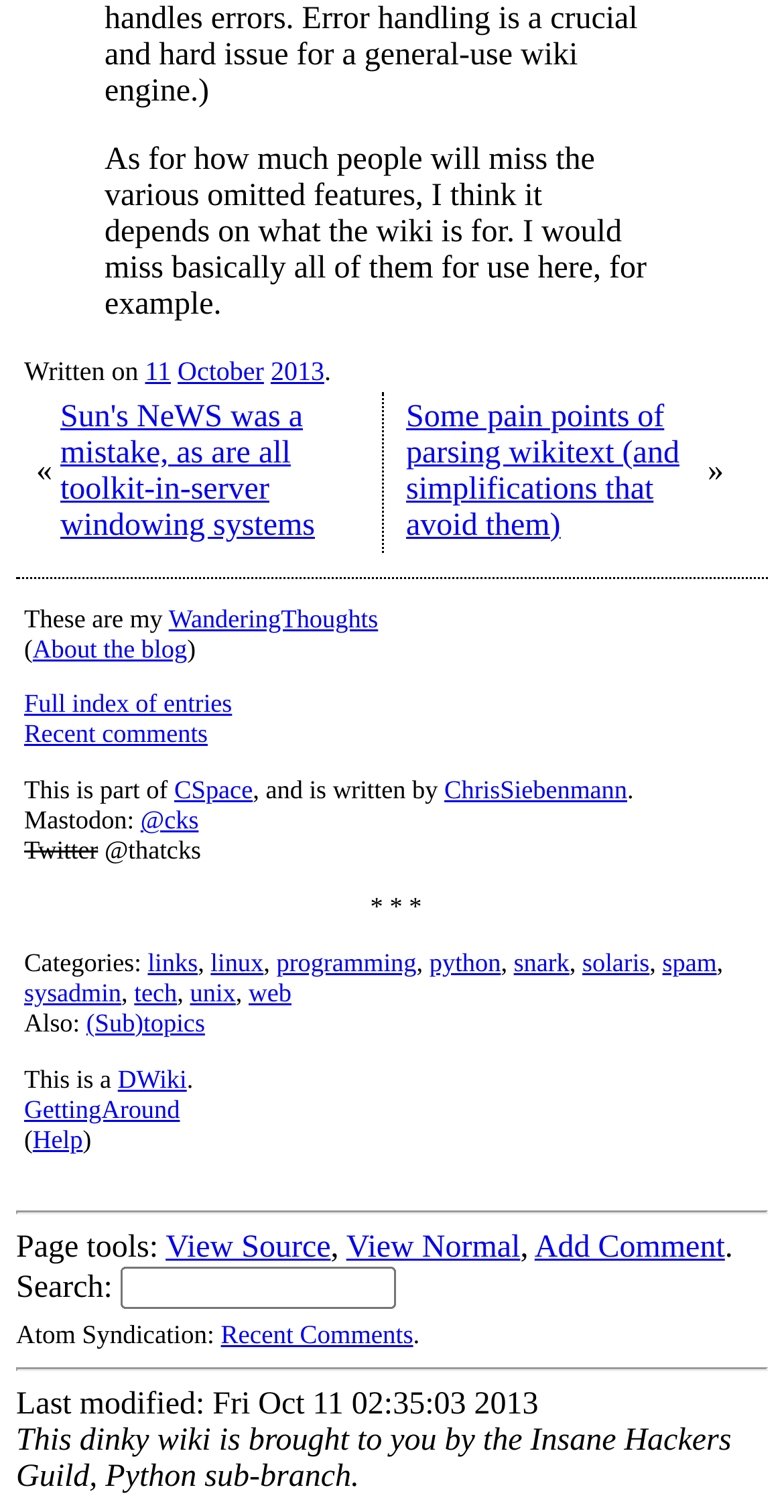Given the element description "Full index of entries", identify the bounding box of the corresponding UI element.

[0.031, 0.457, 0.296, 0.475]